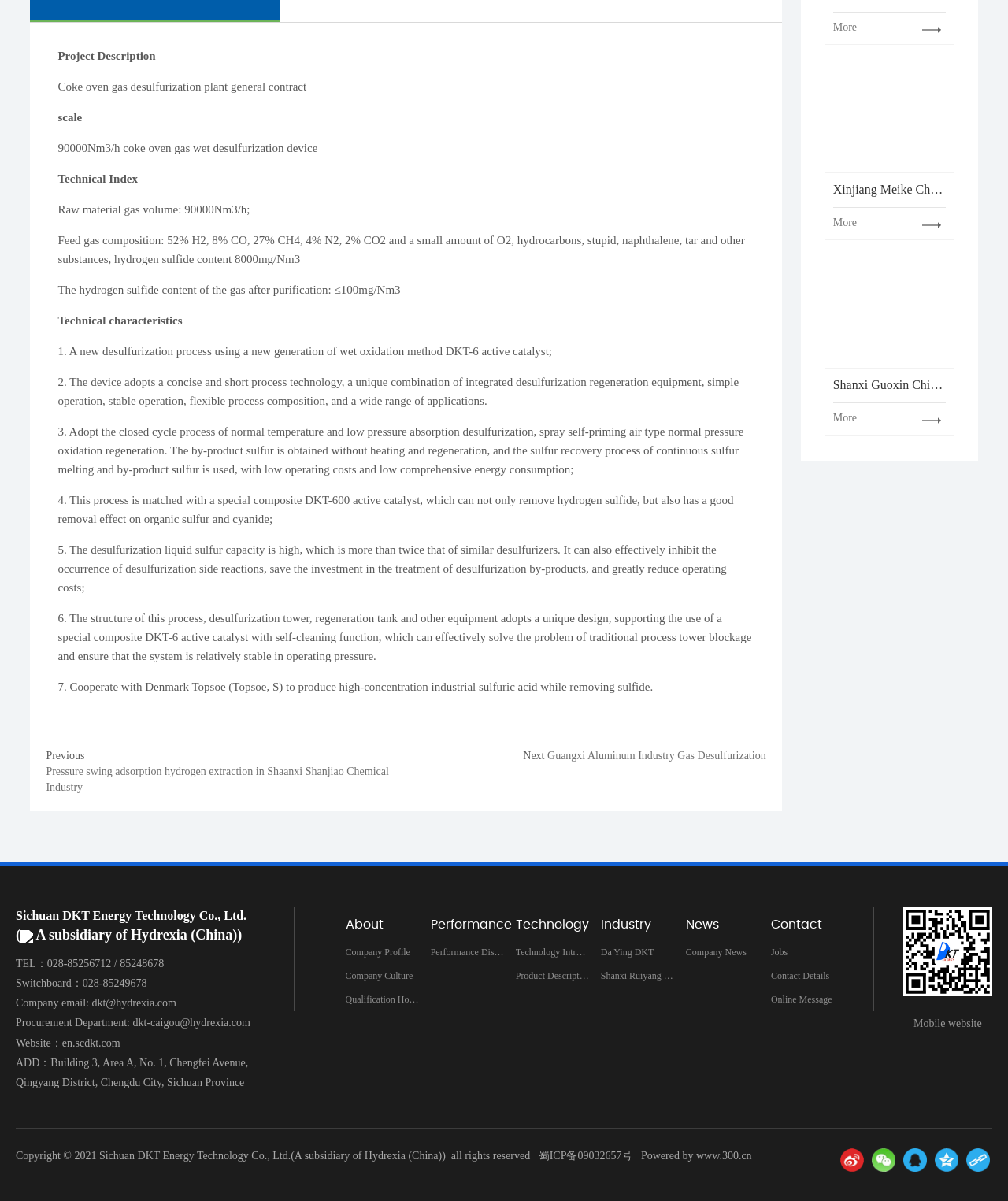Identify the bounding box coordinates of the specific part of the webpage to click to complete this instruction: "Click the 'Previous' button".

[0.046, 0.624, 0.084, 0.634]